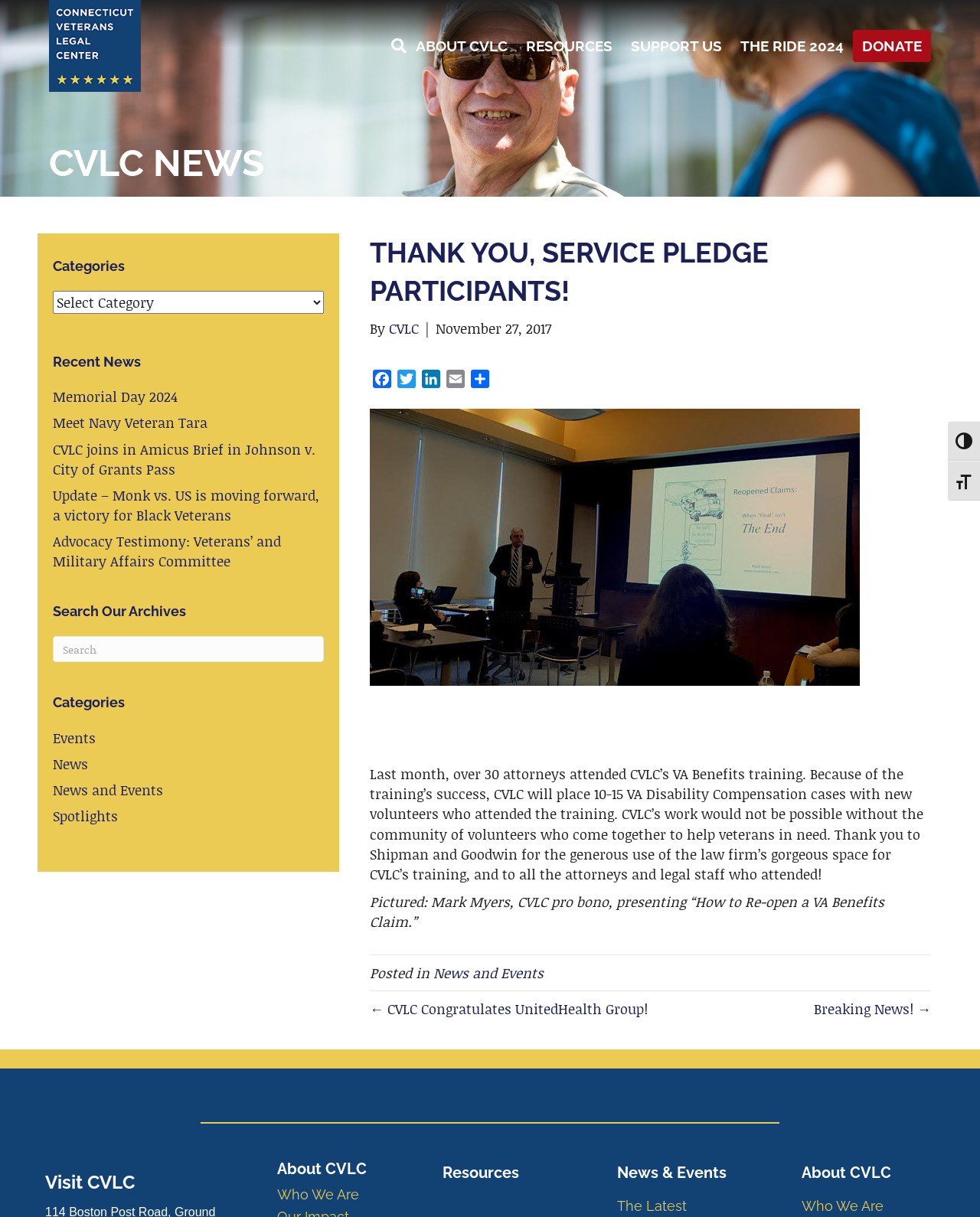Pinpoint the bounding box coordinates of the clickable element to carry out the following instruction: "Visit Facebook page."

[0.377, 0.304, 0.402, 0.323]